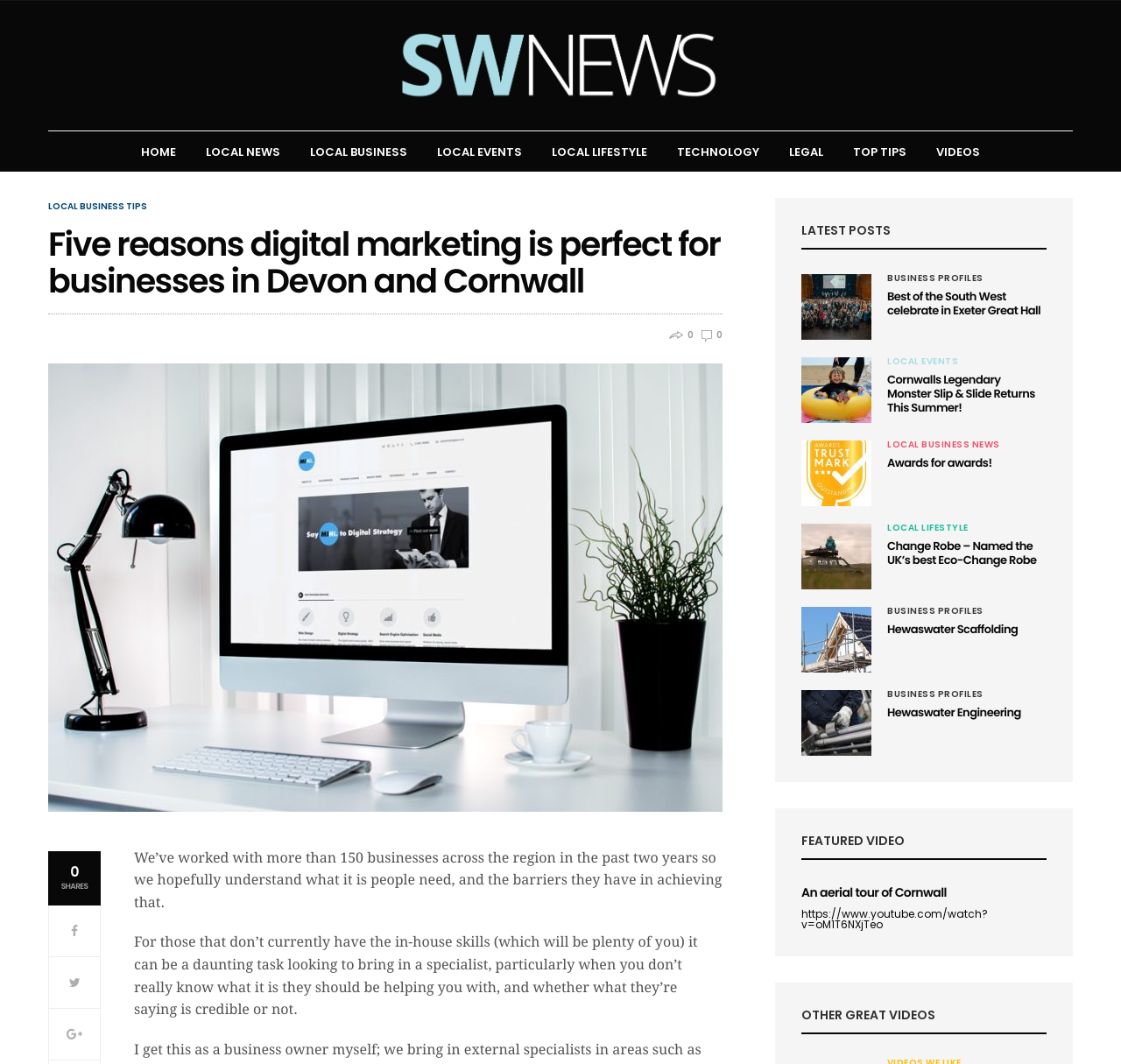Determine the bounding box coordinates of the target area to click to execute the following instruction: "Watch the video 'An aerial tour of Cornwall'."

[0.715, 0.831, 0.934, 0.846]